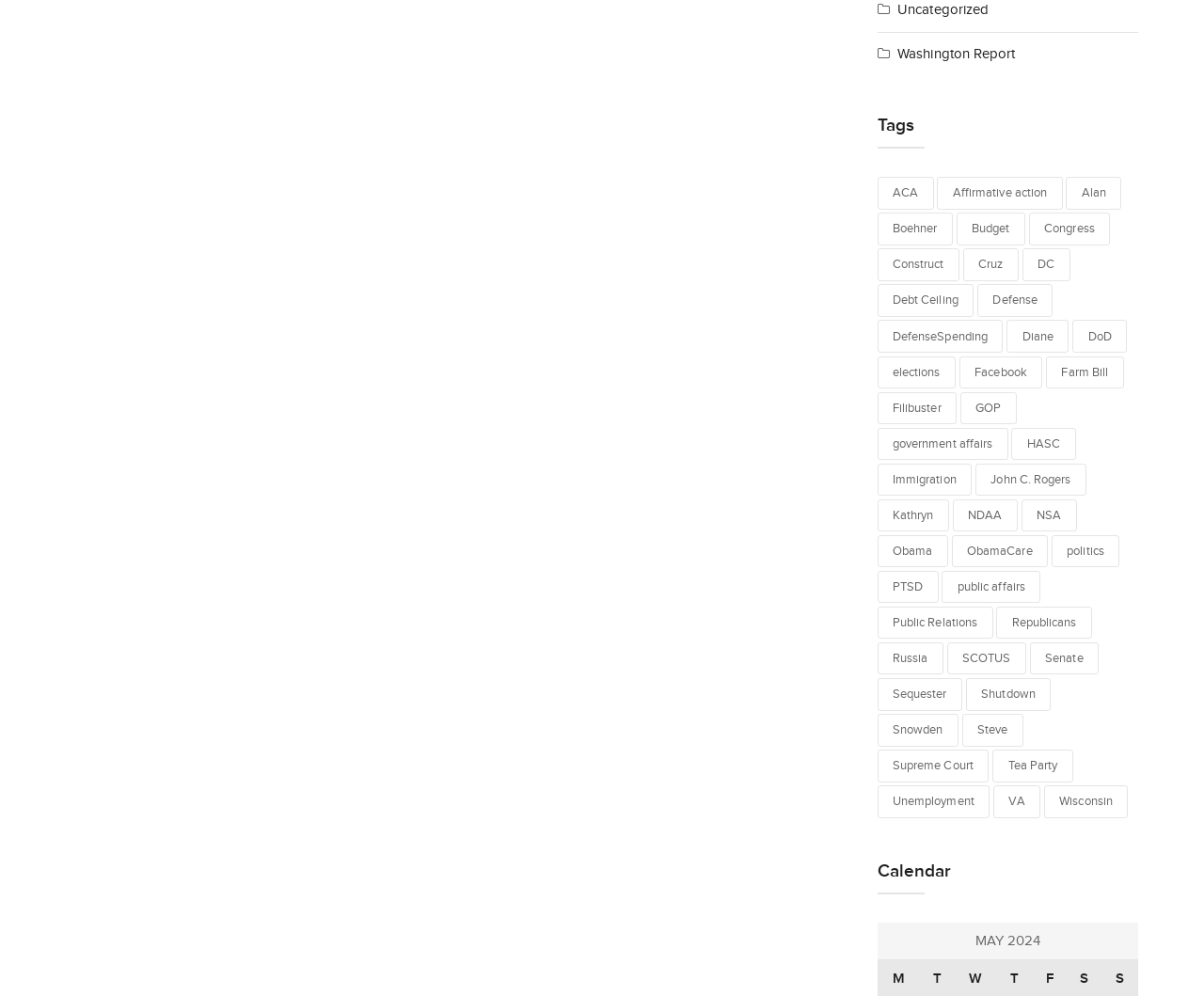Look at the image and answer the question in detail:
What is the category of the first link?

The first link on the webpage is 'Uncategorized', which suggests that it is a category or tag for organizing content on the webpage.